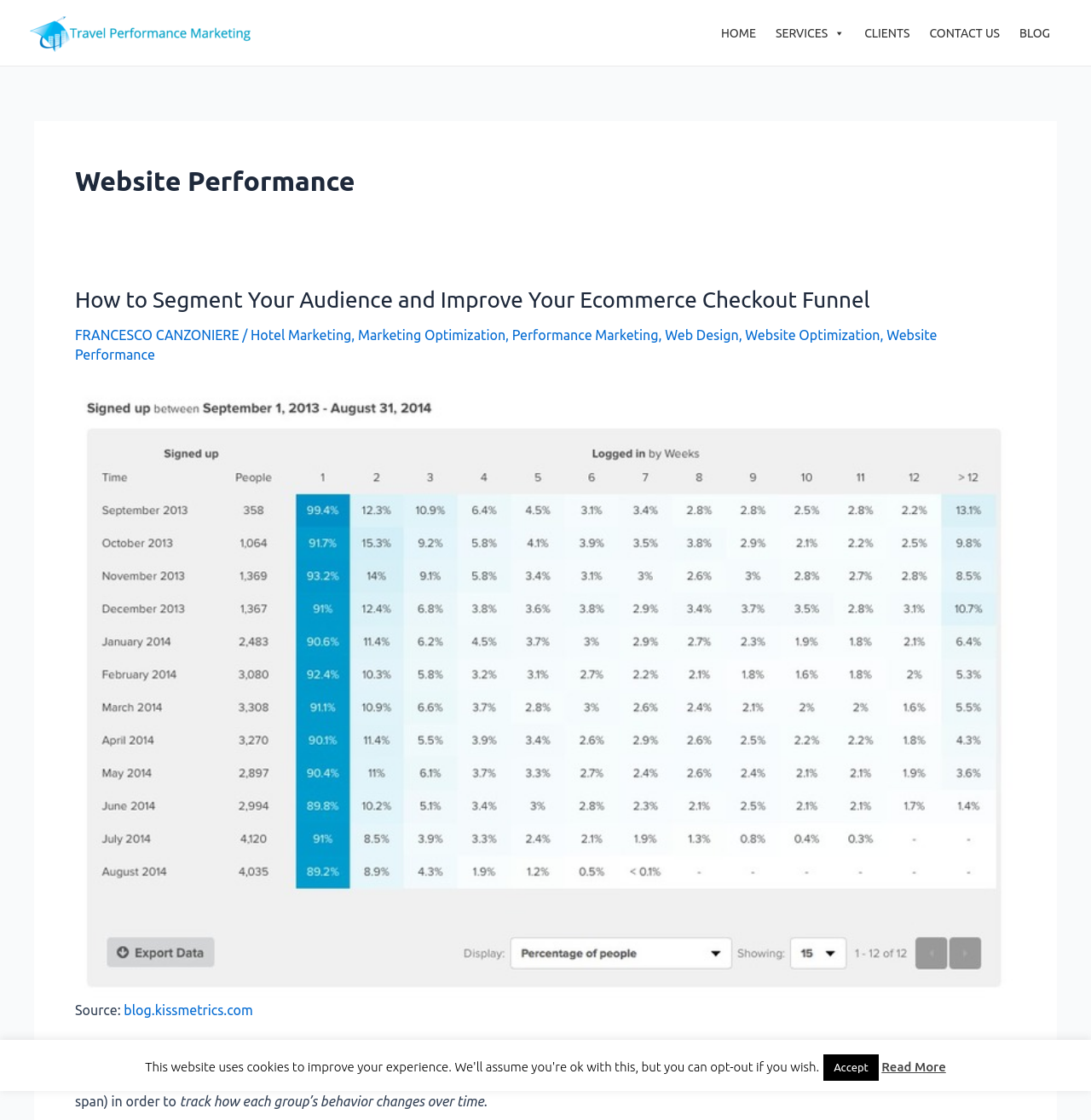Specify the bounding box coordinates for the region that must be clicked to perform the given instruction: "Read more about Website Performance".

[0.808, 0.946, 0.867, 0.959]